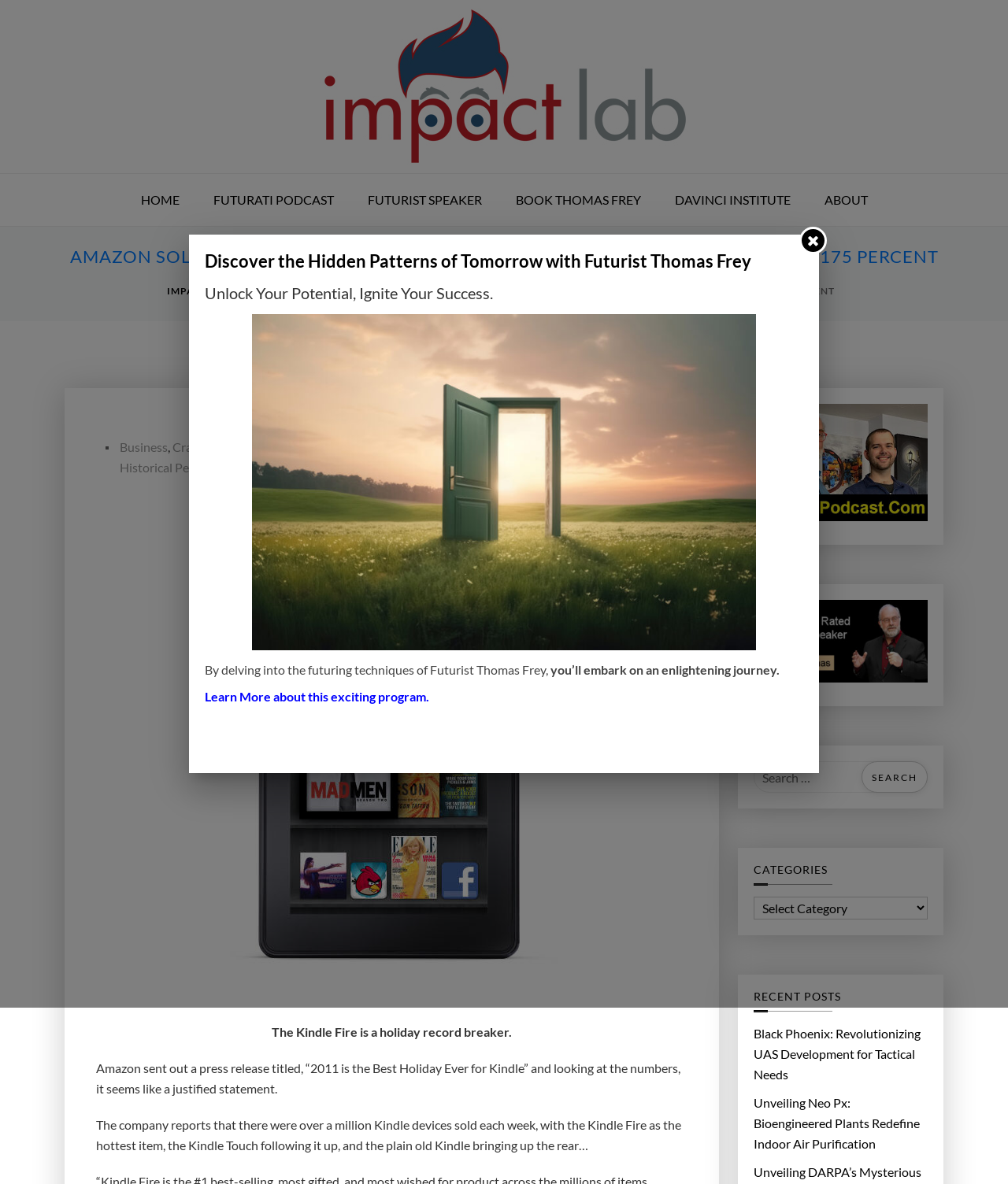Specify the bounding box coordinates of the area that needs to be clicked to achieve the following instruction: "Search for something".

[0.748, 0.643, 0.92, 0.67]